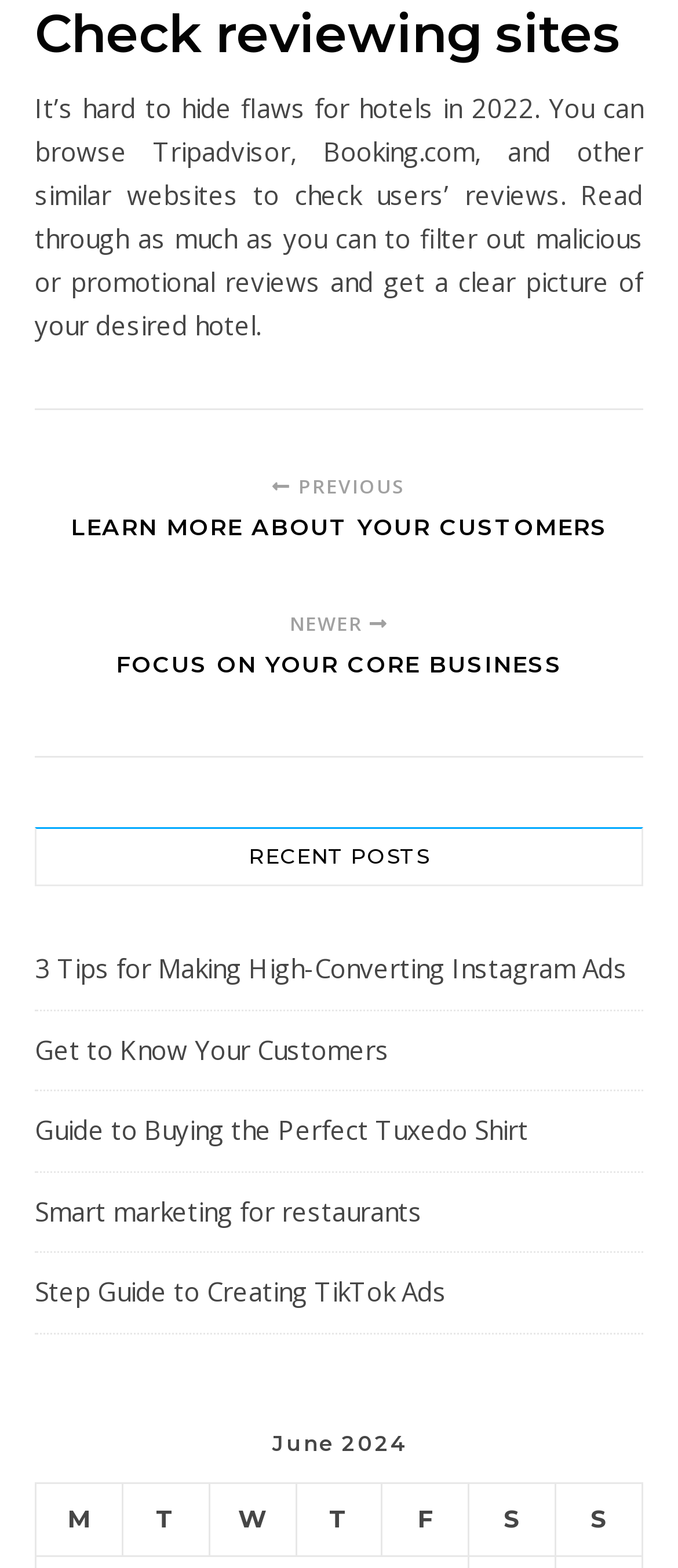What is the purpose of the 'FOCUS ON YOUR CORE BUSINESS' link?
Please provide a single word or phrase based on the screenshot.

To focus on core business